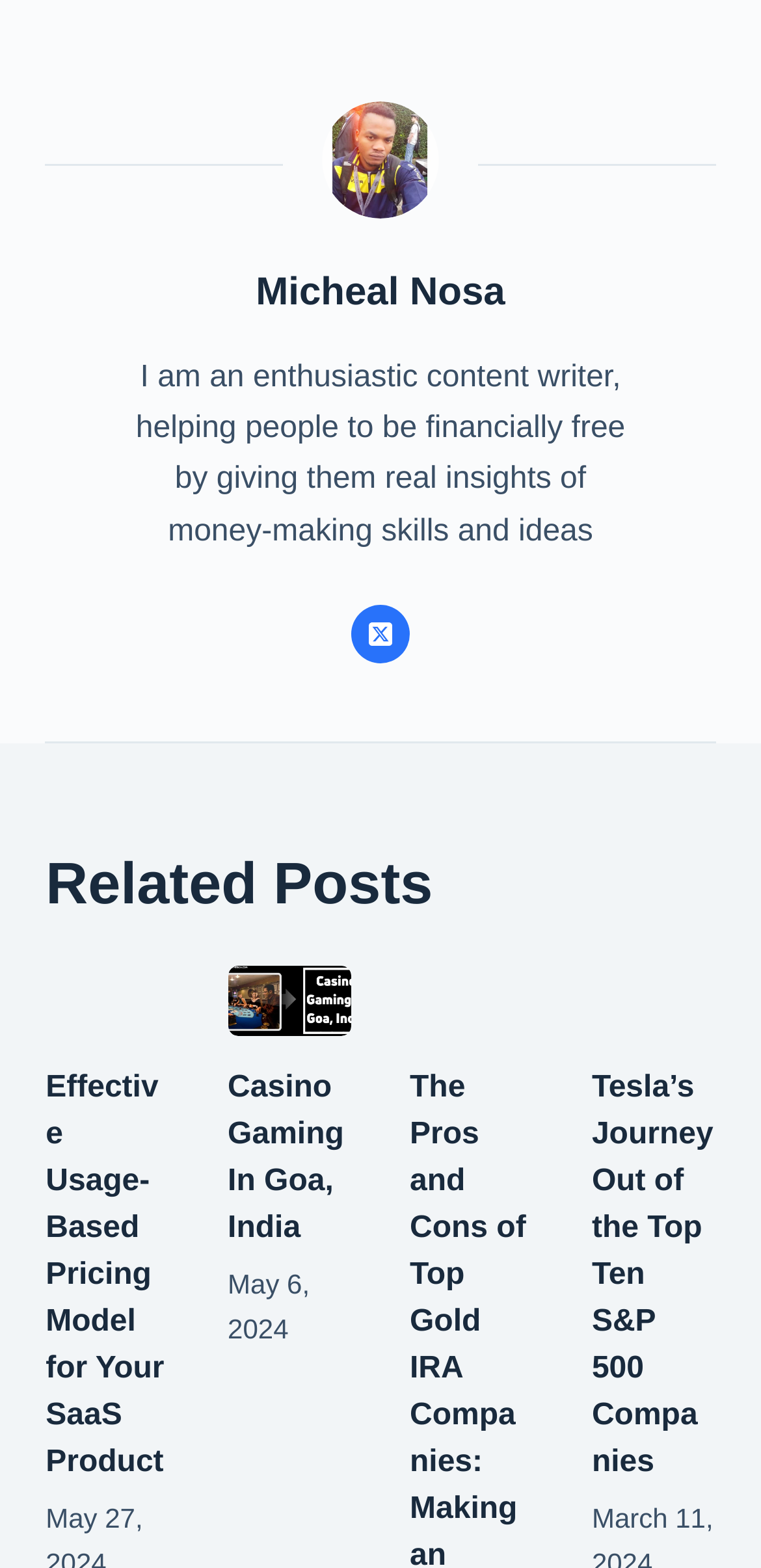Determine the bounding box coordinates of the section to be clicked to follow the instruction: "visit the page about Tesla’s Journey Out of the Top Ten S&P 500 Companies". The coordinates should be given as four float numbers between 0 and 1, formatted as [left, top, right, bottom].

[0.778, 0.617, 0.94, 0.661]